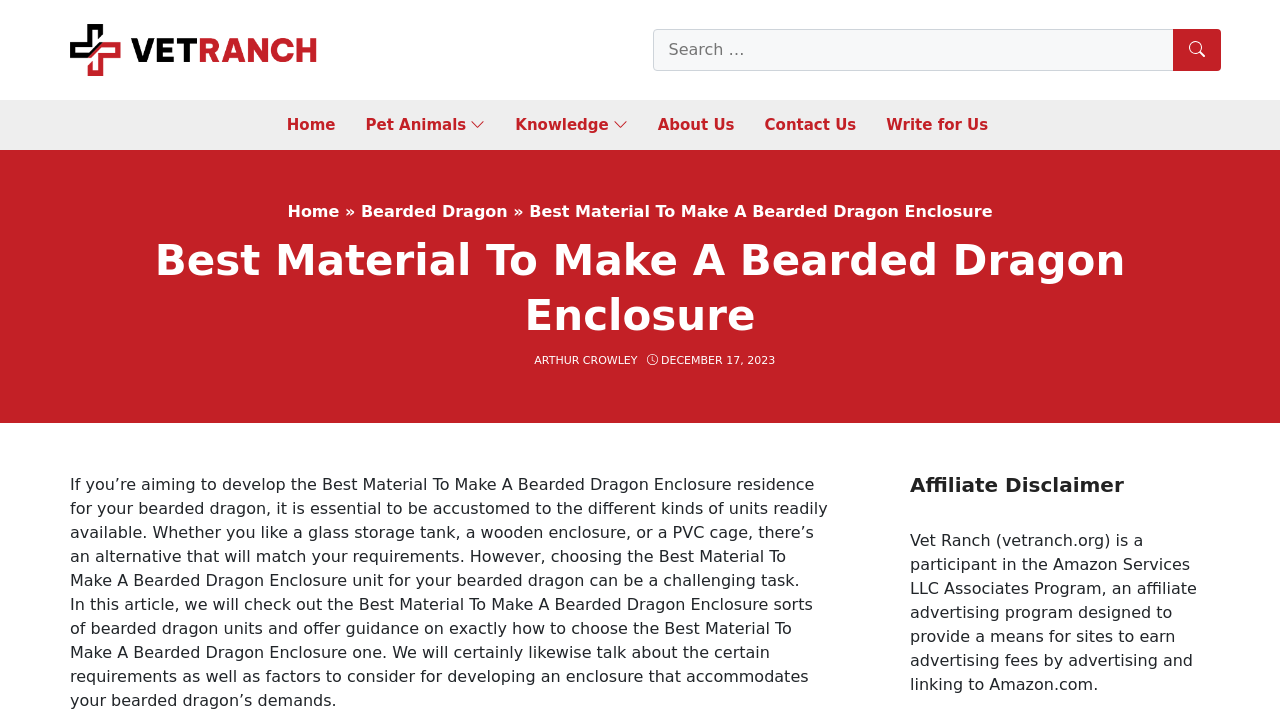What is the website's name?
Answer the question with detailed information derived from the image.

The website's name can be found in the top-left corner of the webpage, where it says 'Vet Ranch' in the banner section.